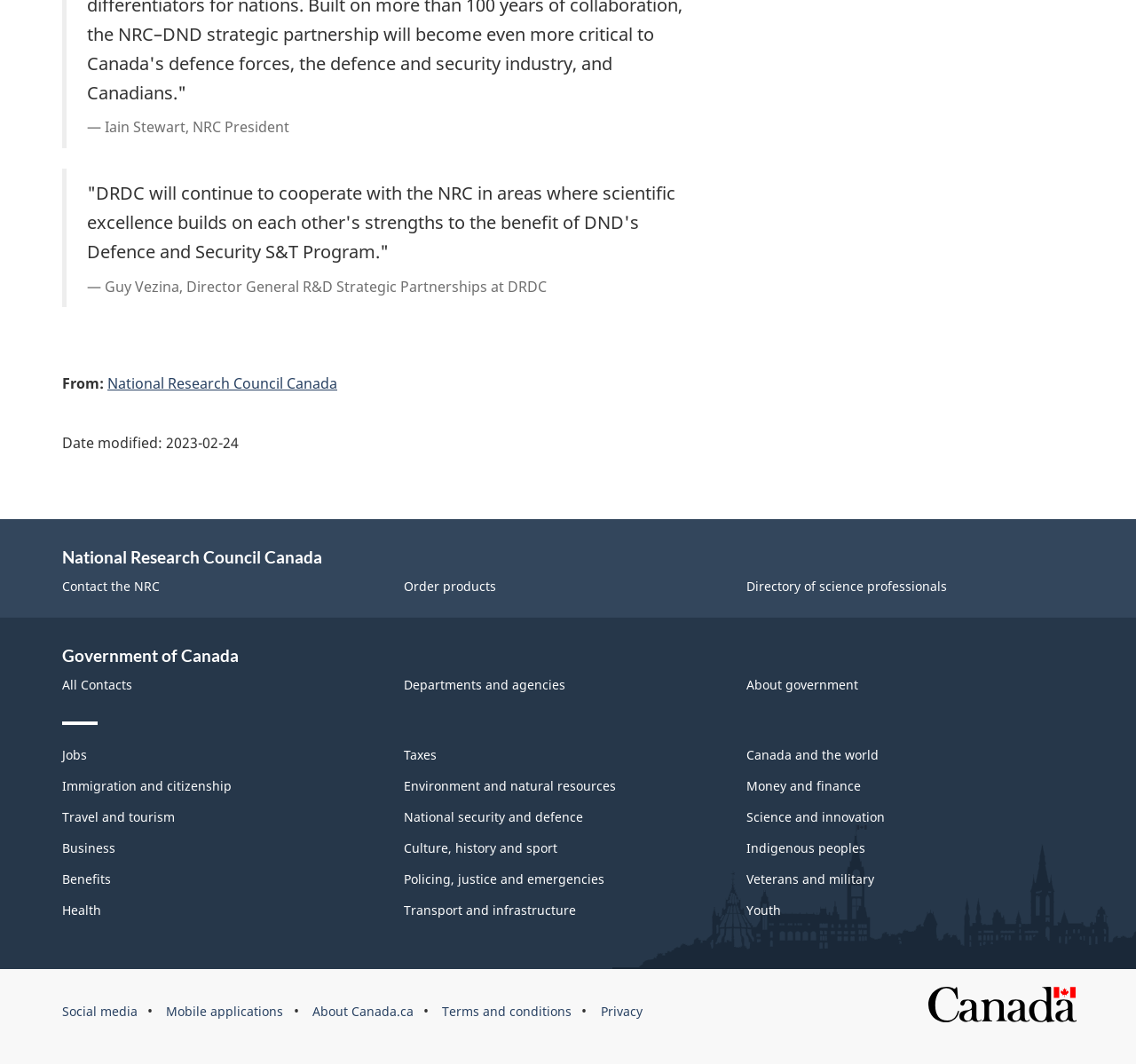Please answer the following question using a single word or phrase: 
What is the date modified?

2023-02-24